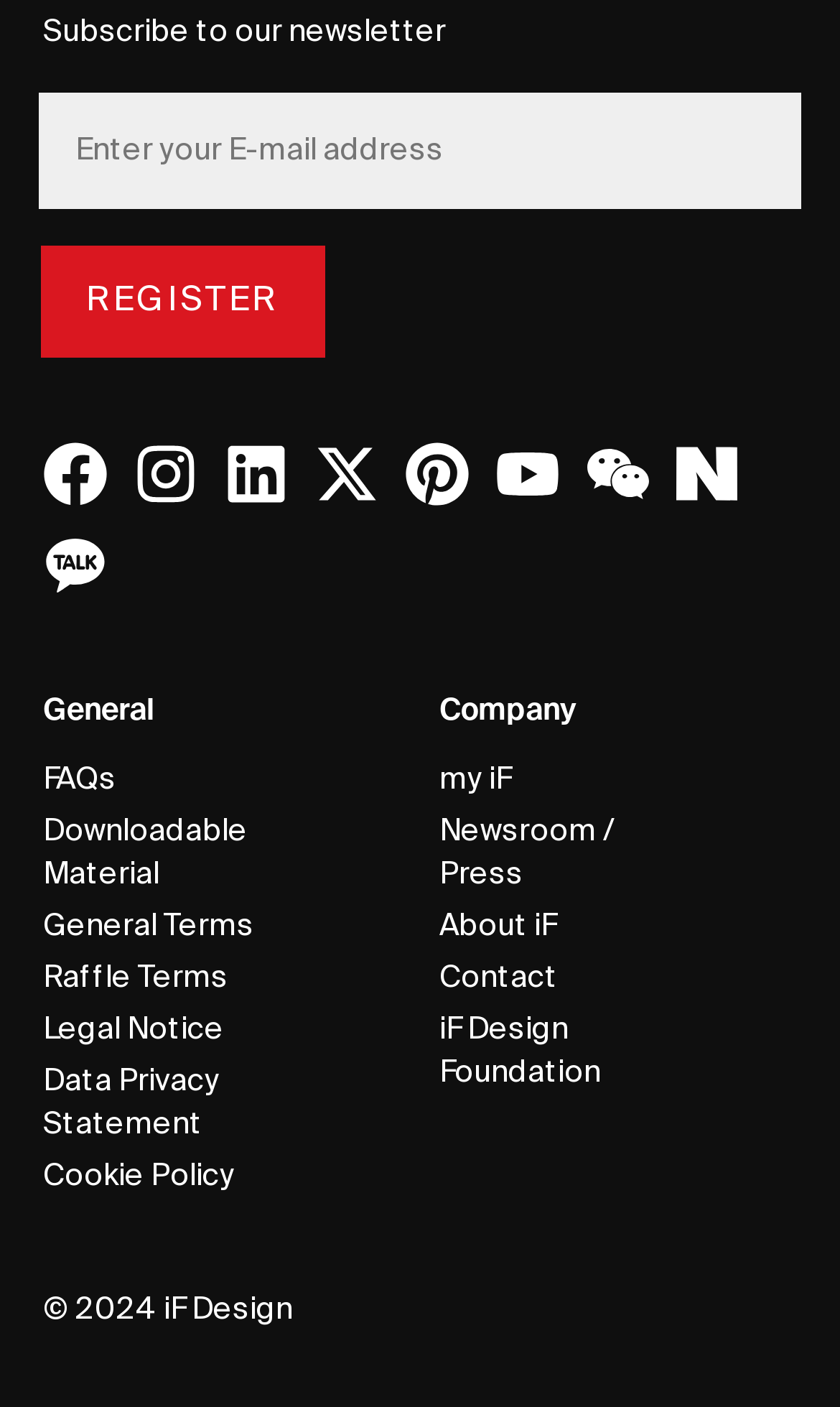Pinpoint the bounding box coordinates of the element to be clicked to execute the instruction: "Go to About iF".

[0.523, 0.641, 0.831, 0.677]